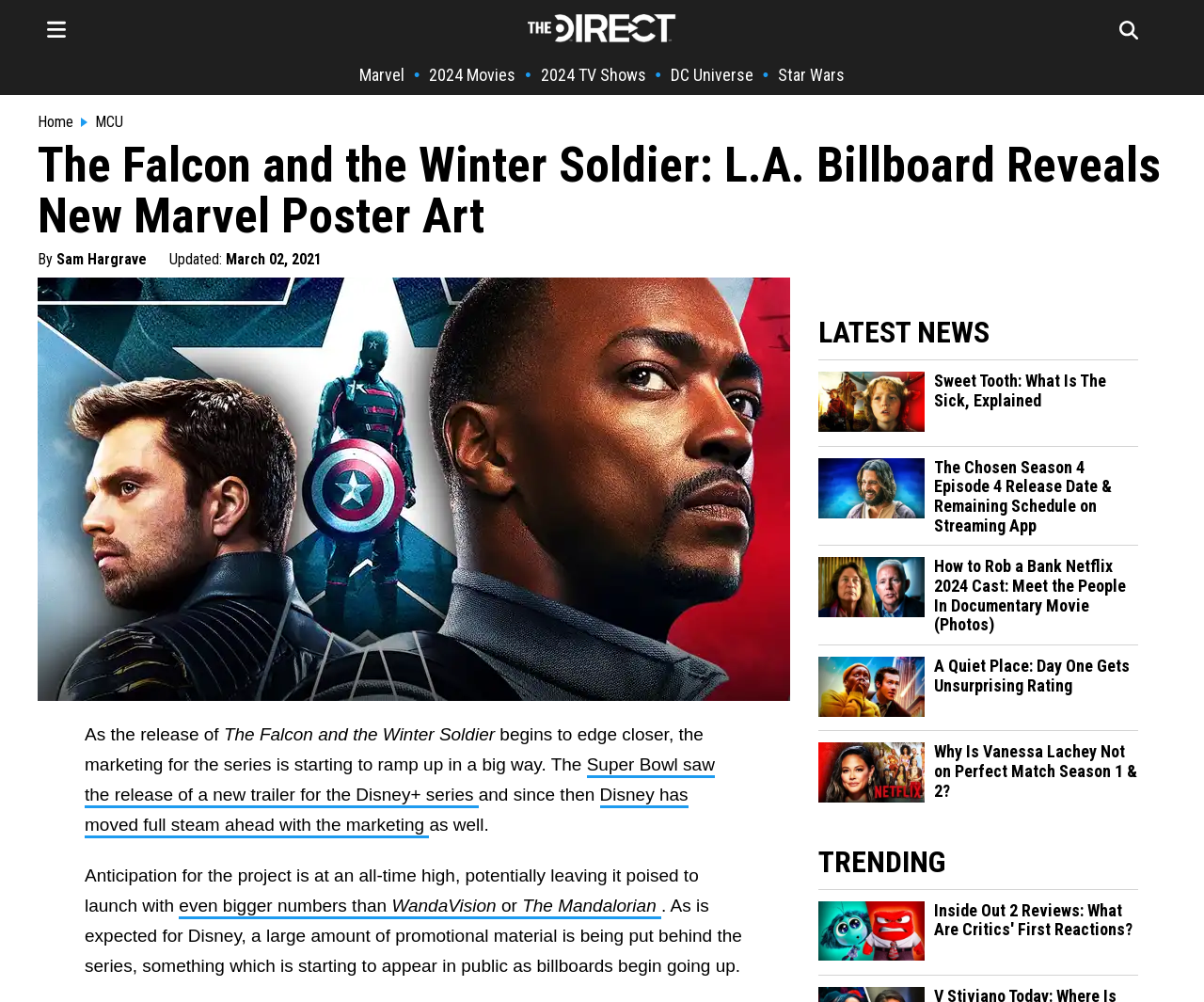Respond with a single word or phrase for the following question: 
Who is the author of the article?

Sam Hargrave